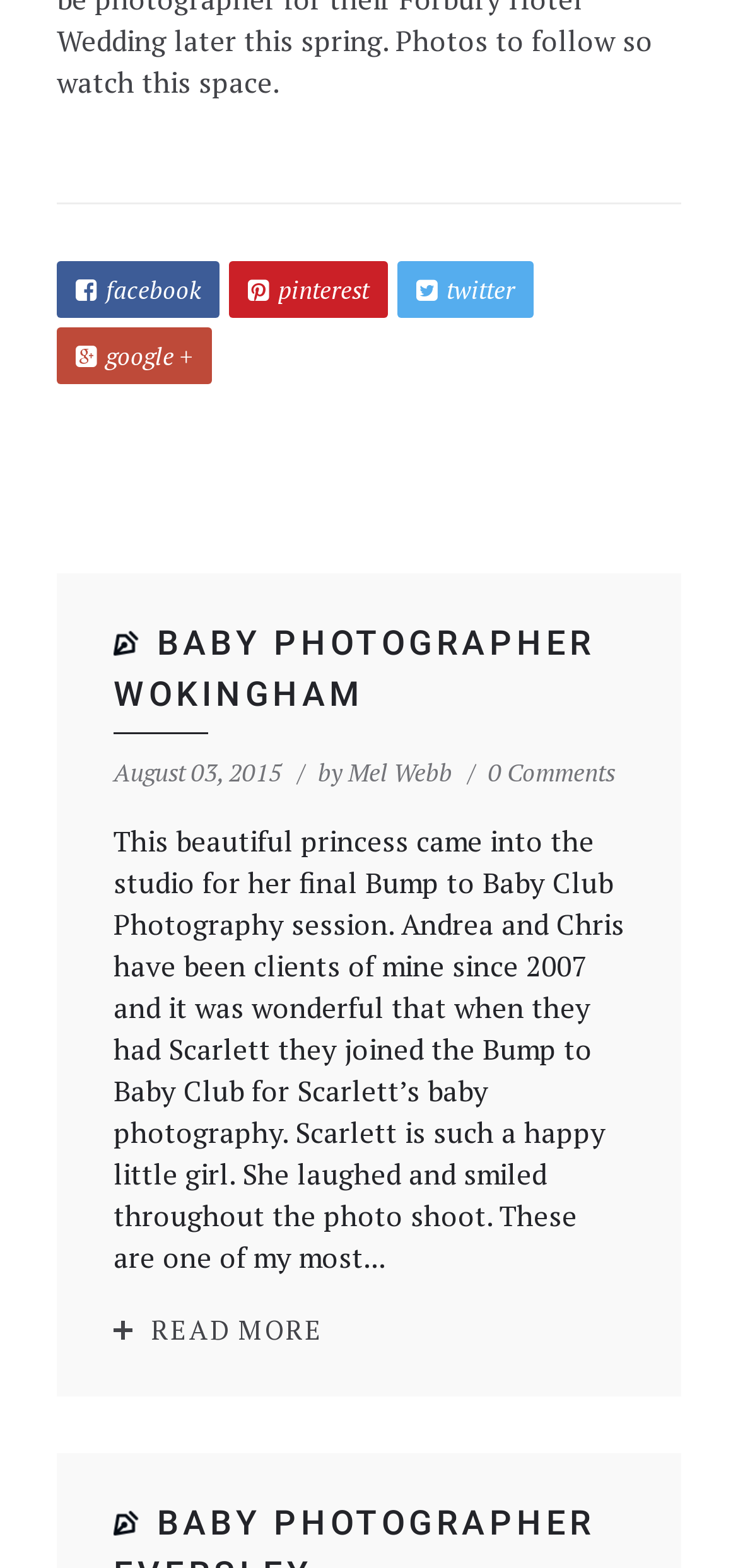Identify the bounding box coordinates for the UI element described as: "Terms of Use". The coordinates should be provided as four floats between 0 and 1: [left, top, right, bottom].

None